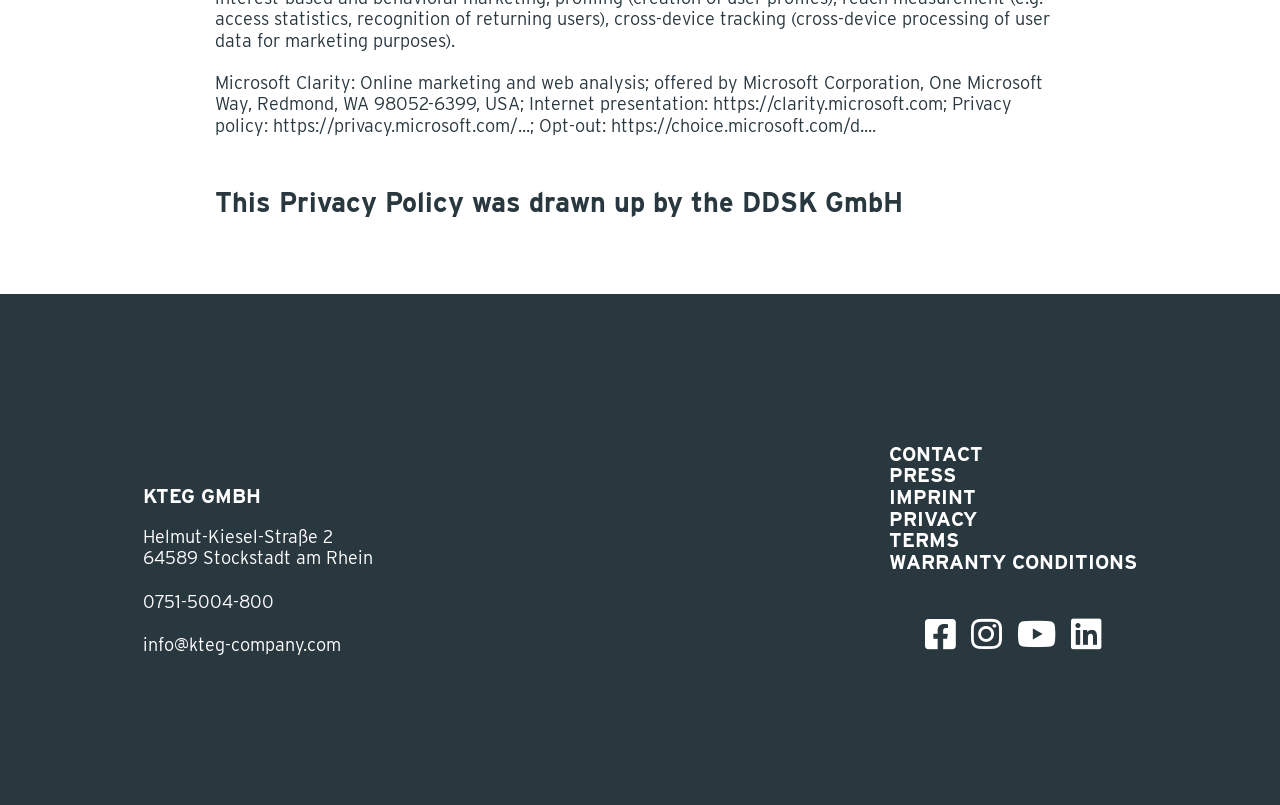Using the element description Warranty Conditions, predict the bounding box coordinates for the UI element. Provide the coordinates in (top-left x, top-left y, bottom-right x, bottom-right y) format with values ranging from 0 to 1.

[0.695, 0.683, 0.888, 0.713]